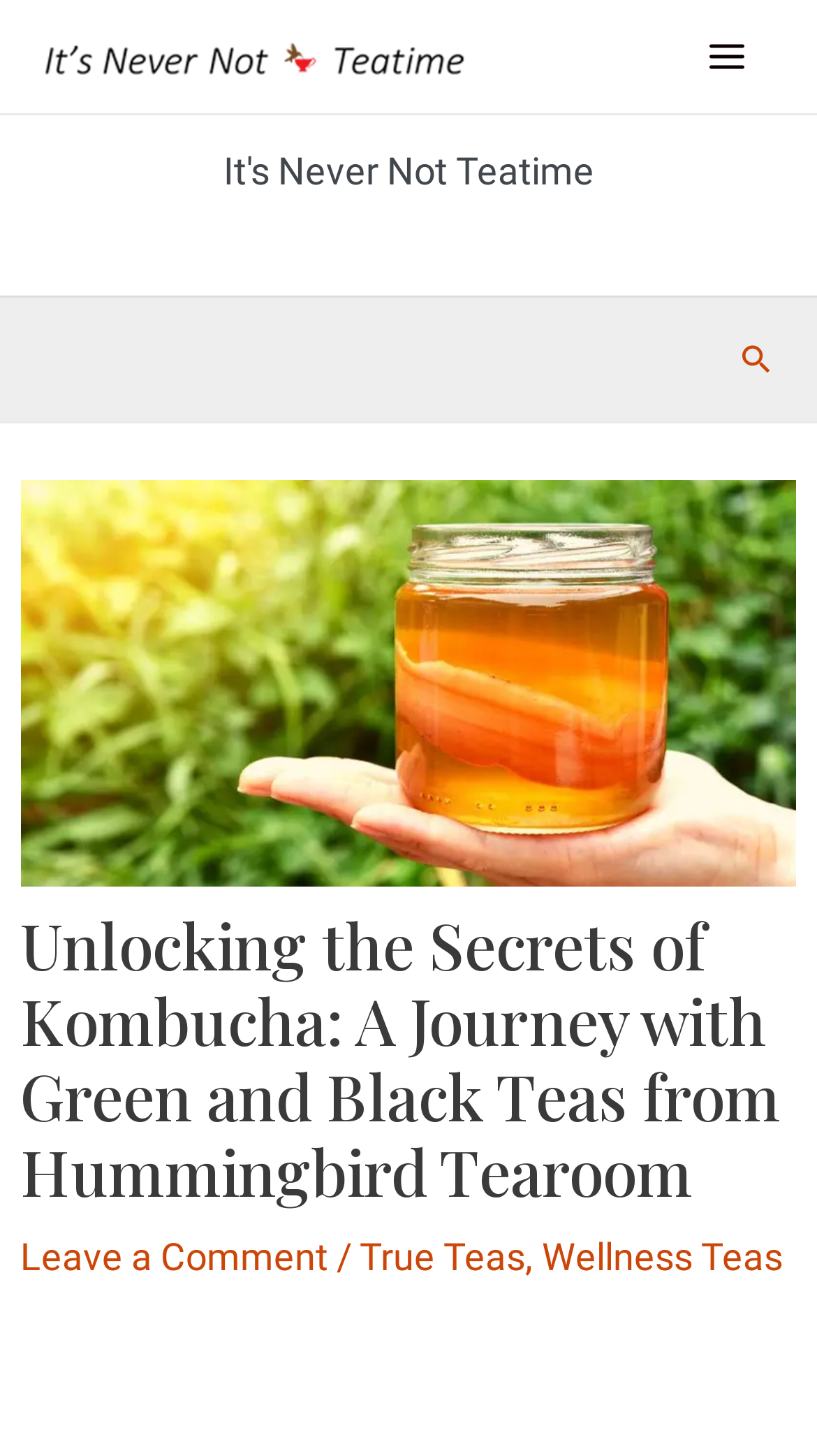Respond to the question below with a single word or phrase:
What is the name of the tearoom?

Hummingbird Tearoom